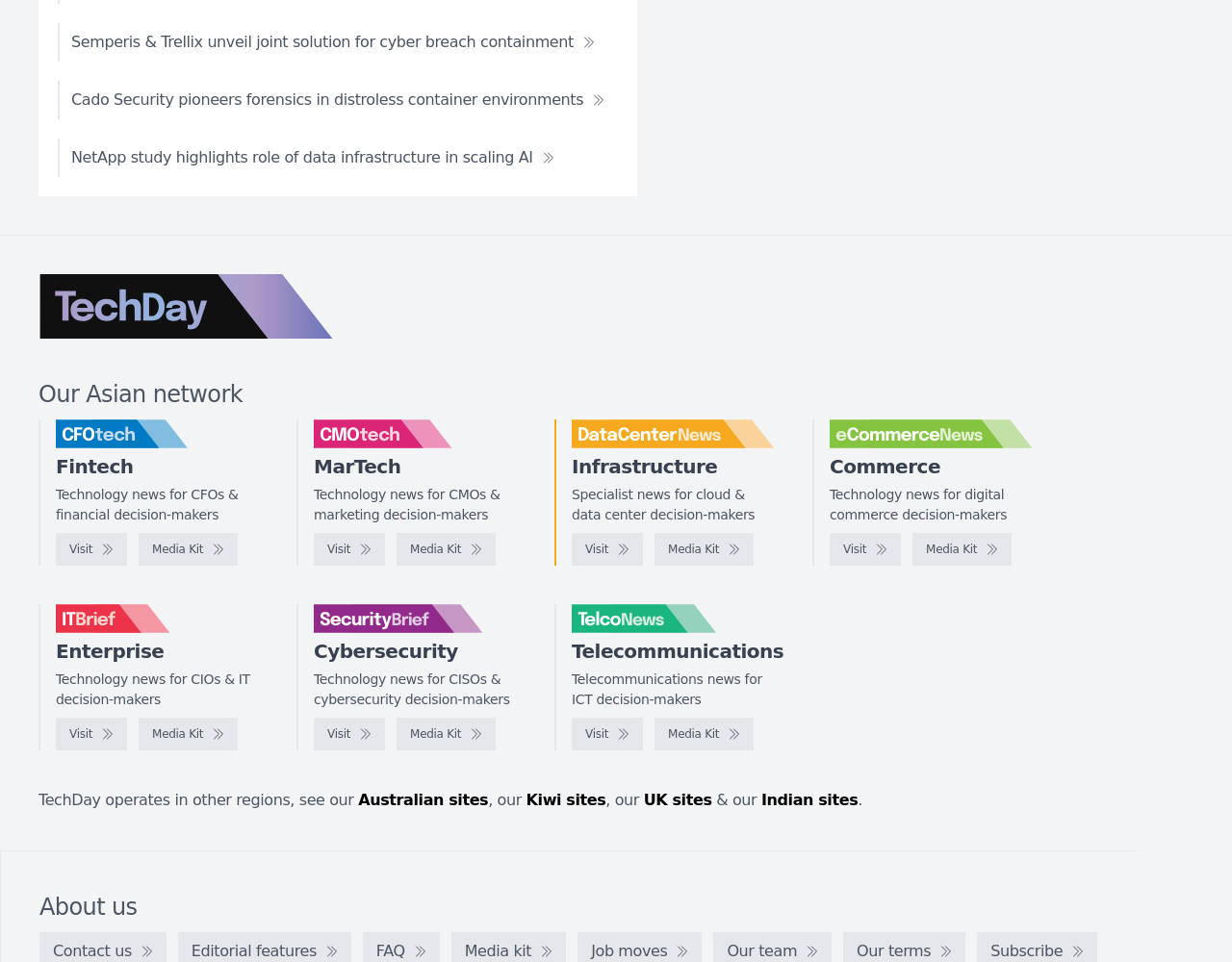Identify the bounding box for the element characterized by the following description: "Media Kit".

[0.741, 0.554, 0.821, 0.588]